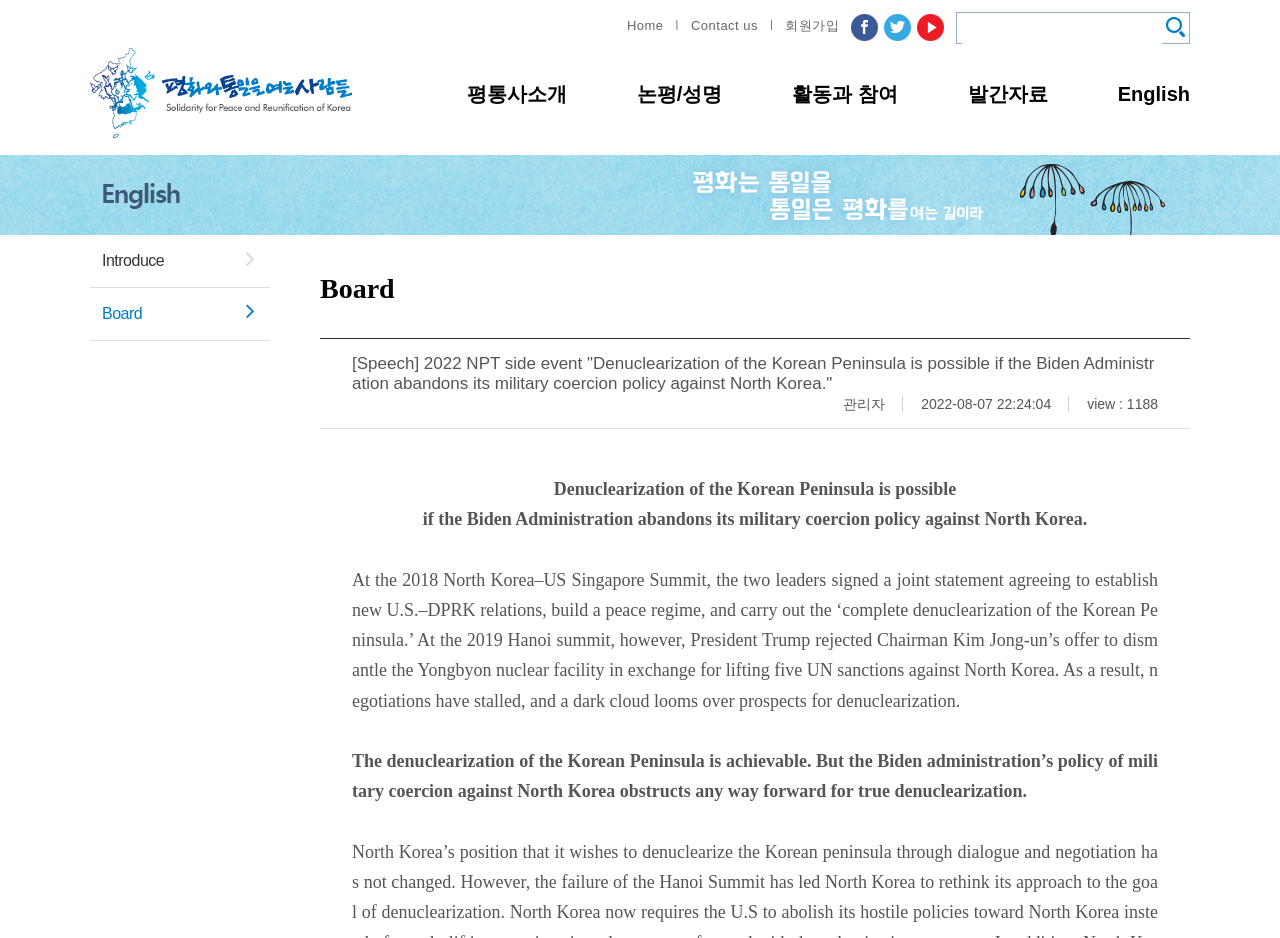What is the title of the latest article?
Please elaborate on the answer to the question with detailed information.

The title of the latest article is located in the main content area of the webpage, and it is a heading element with the text 'Denuclearization of the Korean Peninsula is possible if the Biden Administration abandons its military coercion policy against North Korea.'